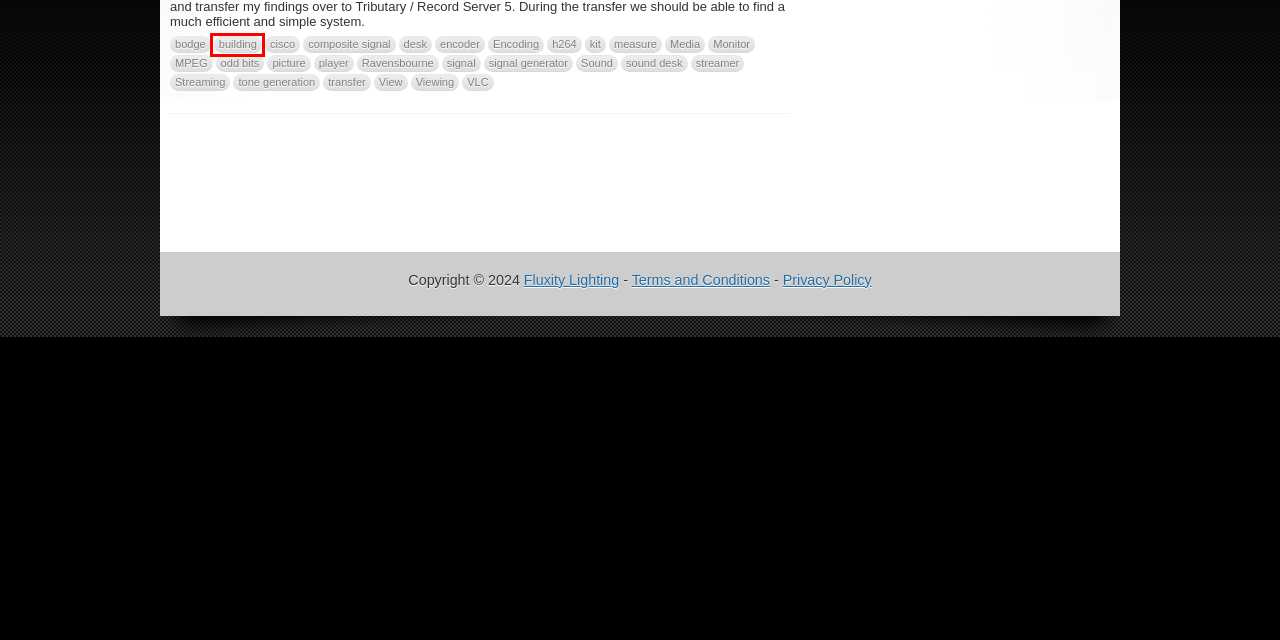Look at the screenshot of a webpage, where a red bounding box highlights an element. Select the best description that matches the new webpage after clicking the highlighted element. Here are the candidates:
A. Fluxity Lighting » picture
B. Fluxity Lighting » VLC
C. Fluxity Lighting » odd bits
D. Fluxity Lighting » Sound
E. Fluxity Lighting » player
F. Fluxity Lighting » measure
G. Fluxity Lighting » building
H. Fluxity Lighting » bodge

G